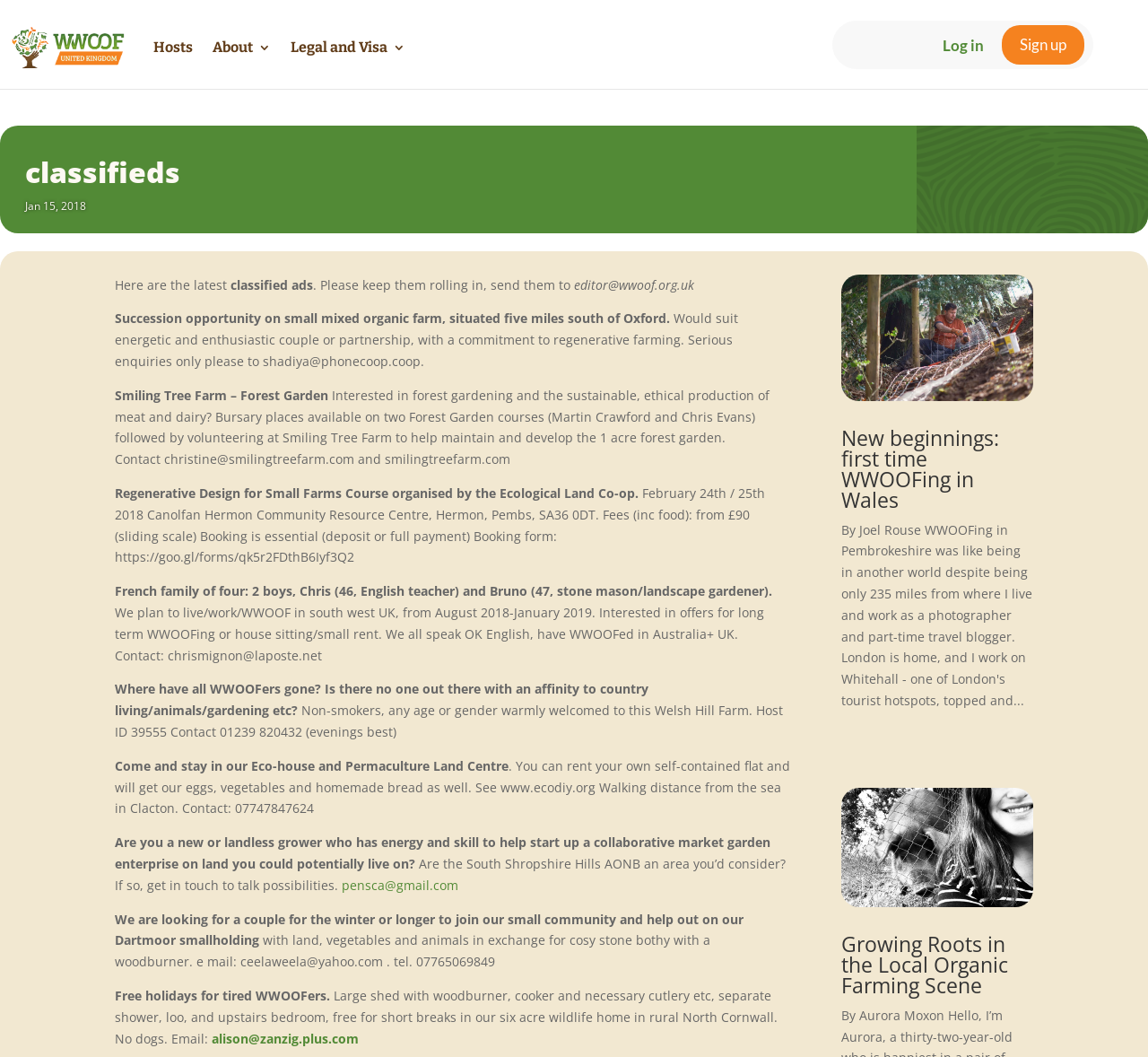Deliver a detailed narrative of the webpage's visual and textual elements.

The webpage is a classified ads page for WWOOF UK, a organization that connects volunteers with organic farms and communities. At the top of the page, there are several links to different sections of the website, including "Hosts", "About", and "Legal and Visa". On the top right, there are links to "Sign up" and "Log in".

Below the top navigation, there is a heading that reads "classifieds" and a subheading that says "Here are the latest classified ads. Please keep them rolling in, send them to editor@wwoof.org.uk". This is followed by a series of classified ads, each describing a different opportunity or request.

The classified ads are arranged in a vertical list, with each ad taking up a significant portion of the page. The ads are separated by a small gap, making it easy to distinguish between them. Each ad includes a brief description of the opportunity or request, along with contact information for the host or organizer.

Some of the ads are for farm work or volunteering opportunities, while others are for house sitting or small rent arrangements. There are also ads from individuals or families looking for WWOOFing opportunities or seeking to connect with like-minded people.

In the middle of the page, there is a section with three articles, each with a heading and a link to read more. The articles appear to be about WWOOFing experiences or organic farming-related topics.

Throughout the page, there are no images except for the two images accompanying the articles in the middle section. The overall layout is dense, with a lot of text and information packed into a relatively small space.